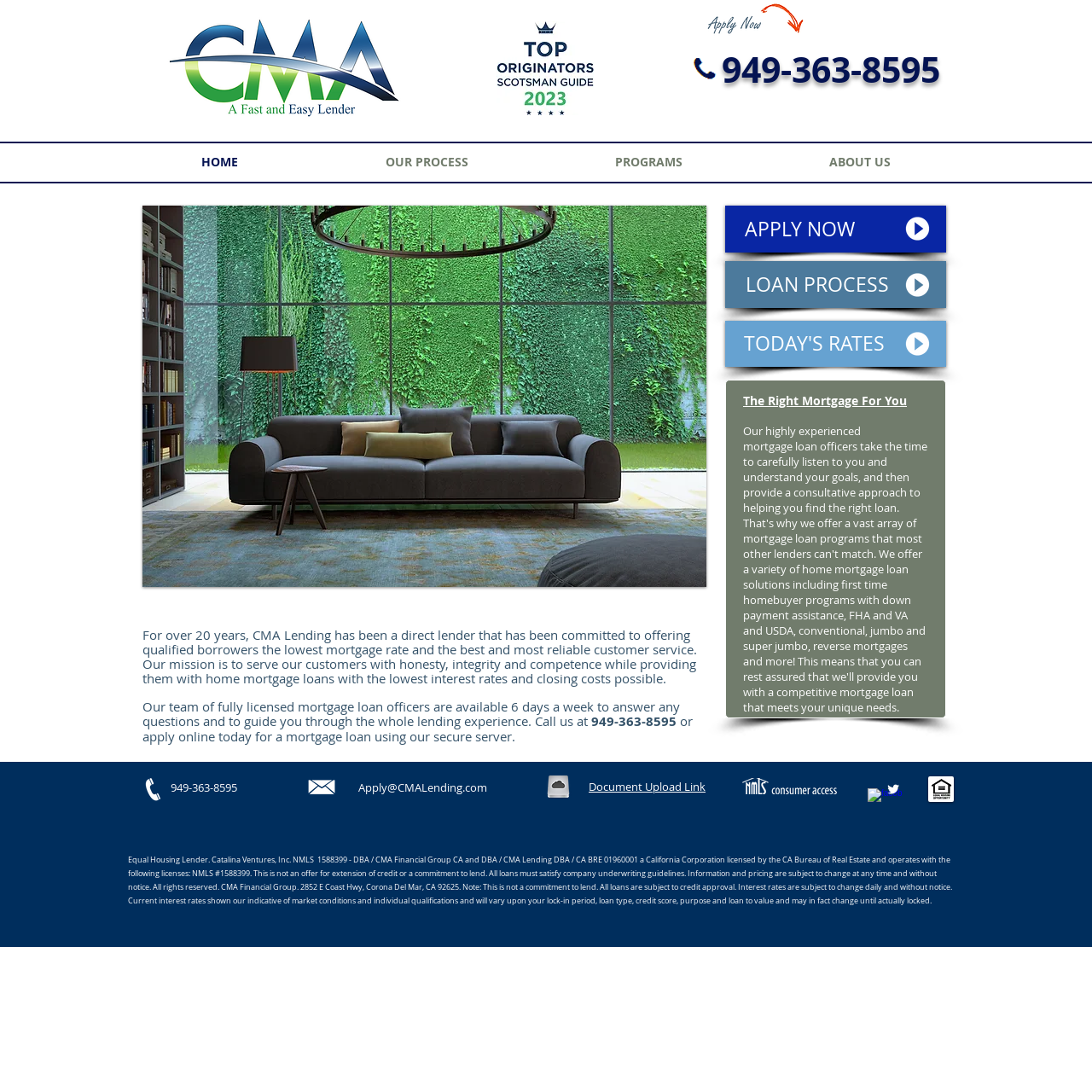Pinpoint the bounding box coordinates of the element that must be clicked to accomplish the following instruction: "Click the 'HOME' link". The coordinates should be in the format of four float numbers between 0 and 1, i.e., [left, top, right, bottom].

[0.116, 0.134, 0.285, 0.162]